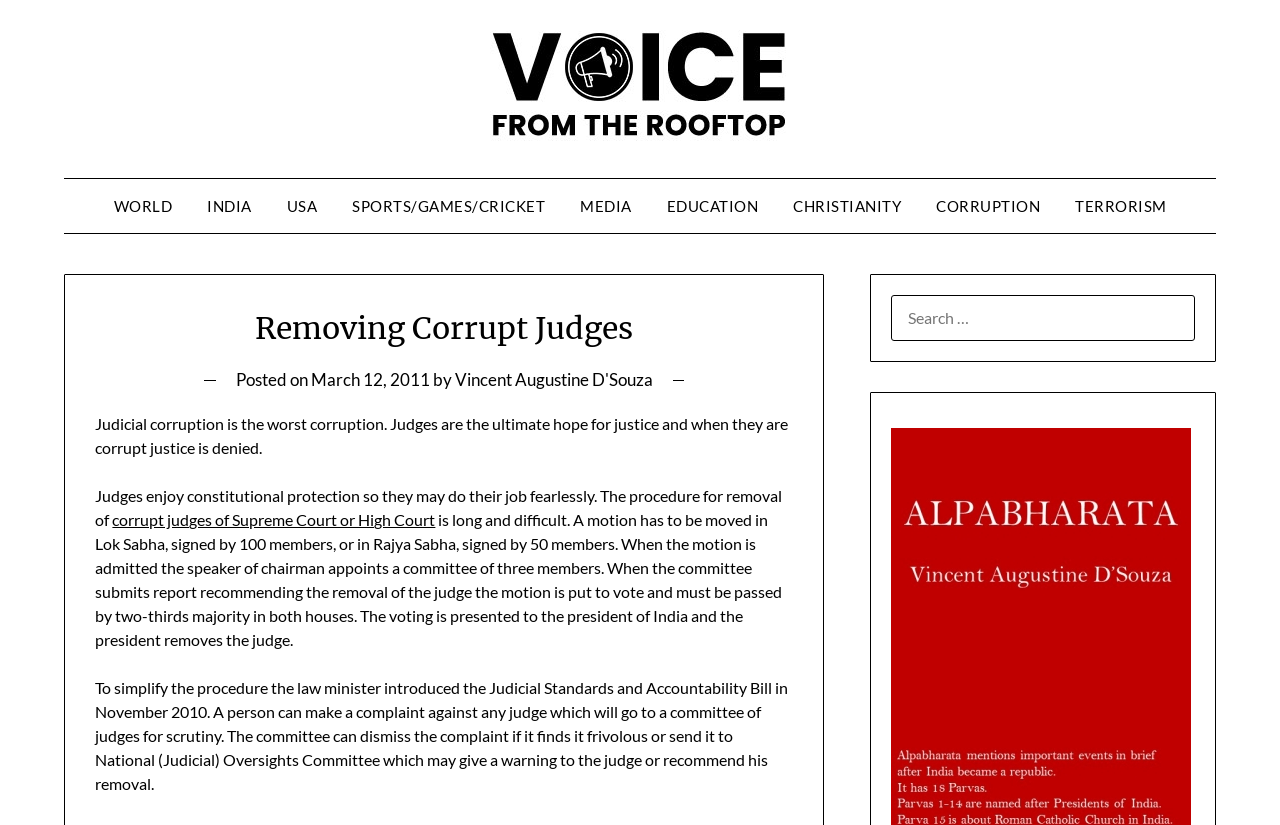Analyze the image and provide a detailed answer to the question: What is the worst corruption?

According to the webpage, judicial corruption is considered the worst corruption because judges are the ultimate hope for justice and when they are corrupt, justice is denied.